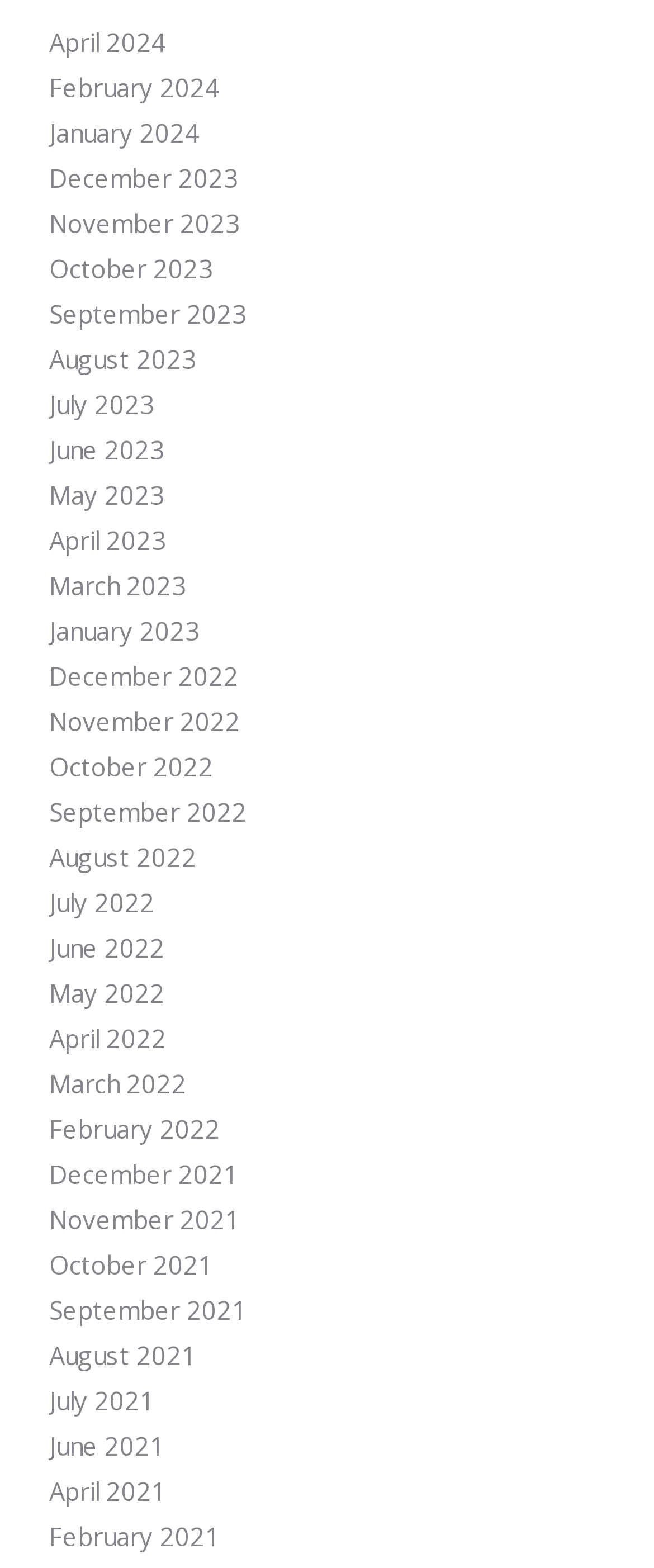Please provide a one-word or short phrase answer to the question:
How many links are there for the year 2023?

12